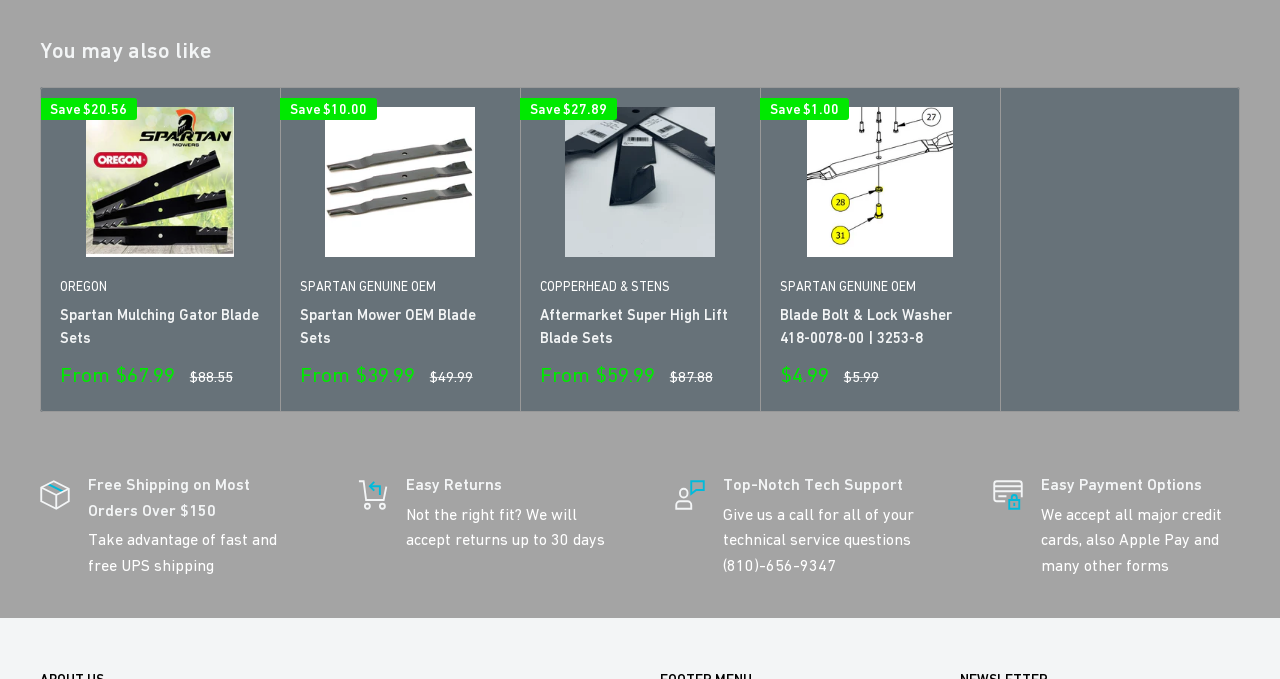Determine the coordinates of the bounding box that should be clicked to complete the instruction: "Follow on Facebook". The coordinates should be represented by four float numbers between 0 and 1: [left, top, right, bottom].

None